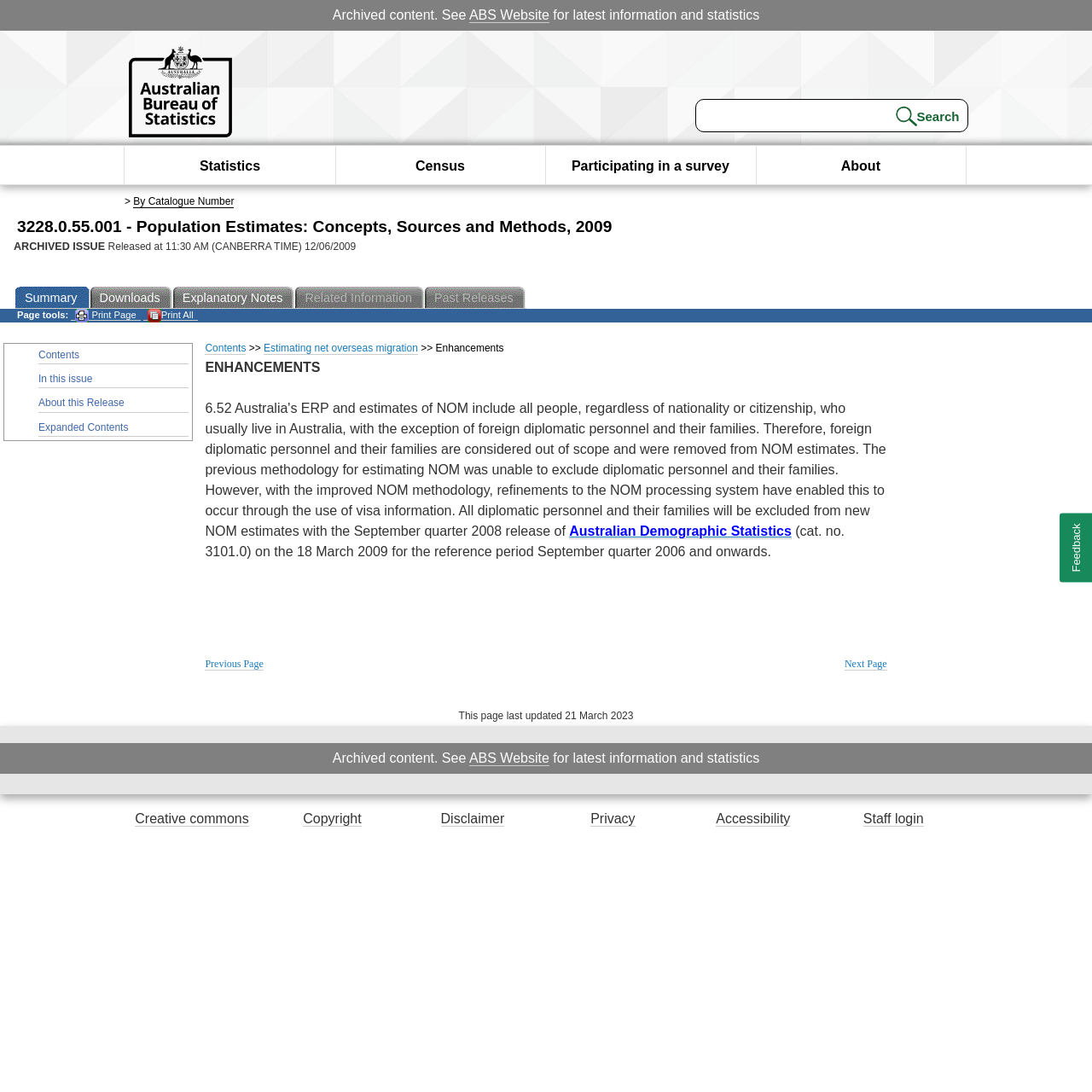Please provide a one-word or phrase answer to the question: 
What is the purpose of the 'Print' button?

To print the page